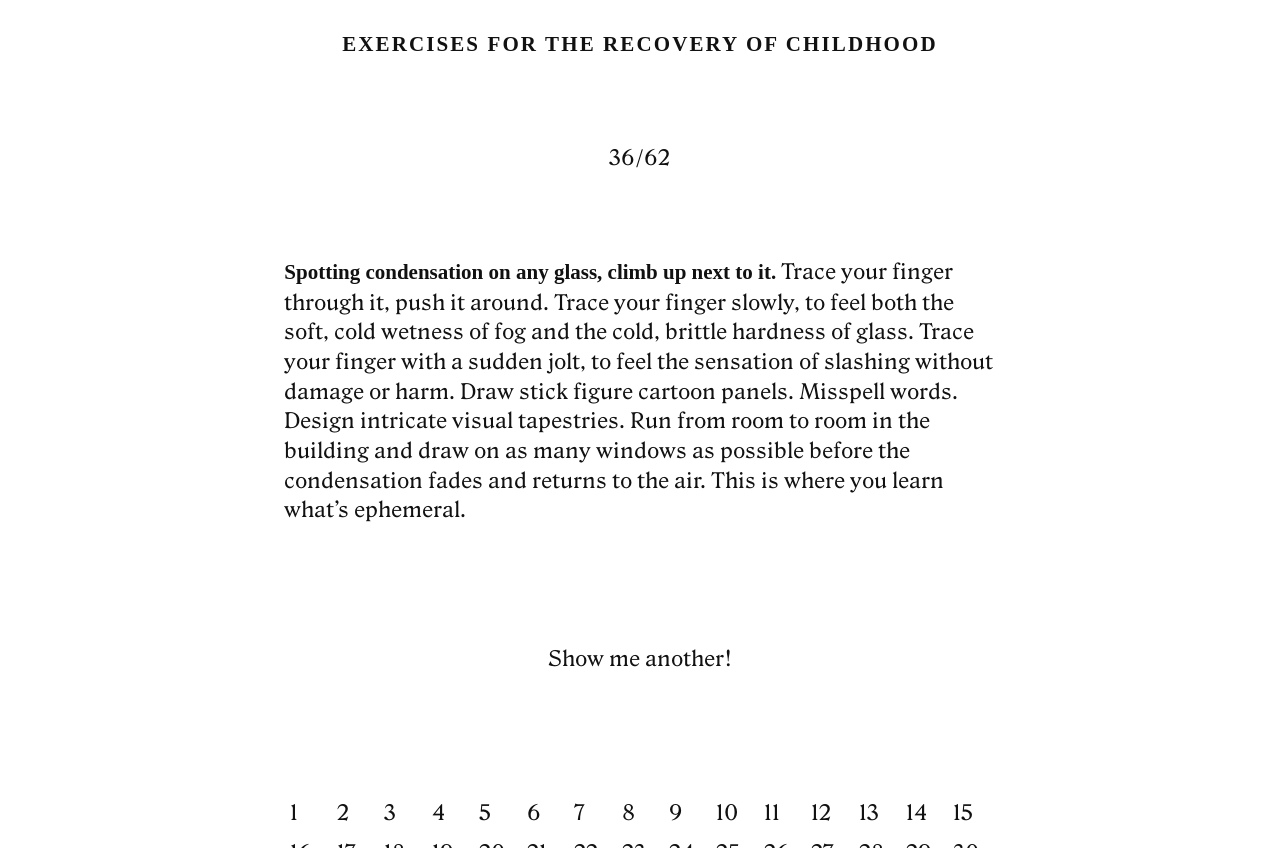Generate the text of the webpage's primary heading.

EXERCISES FOR THE RECOVERY OF CHILDHOOD